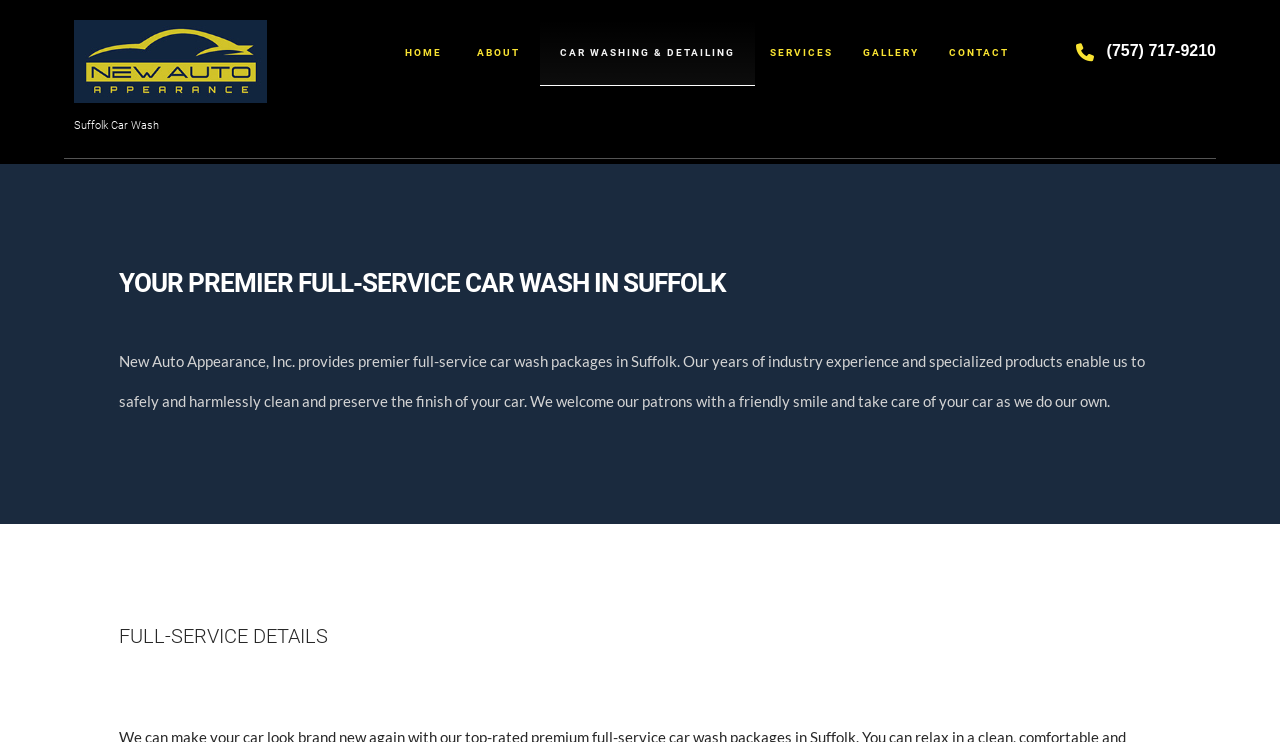Using the description "Services", locate and provide the bounding box of the UI element.

[0.59, 0.027, 0.662, 0.116]